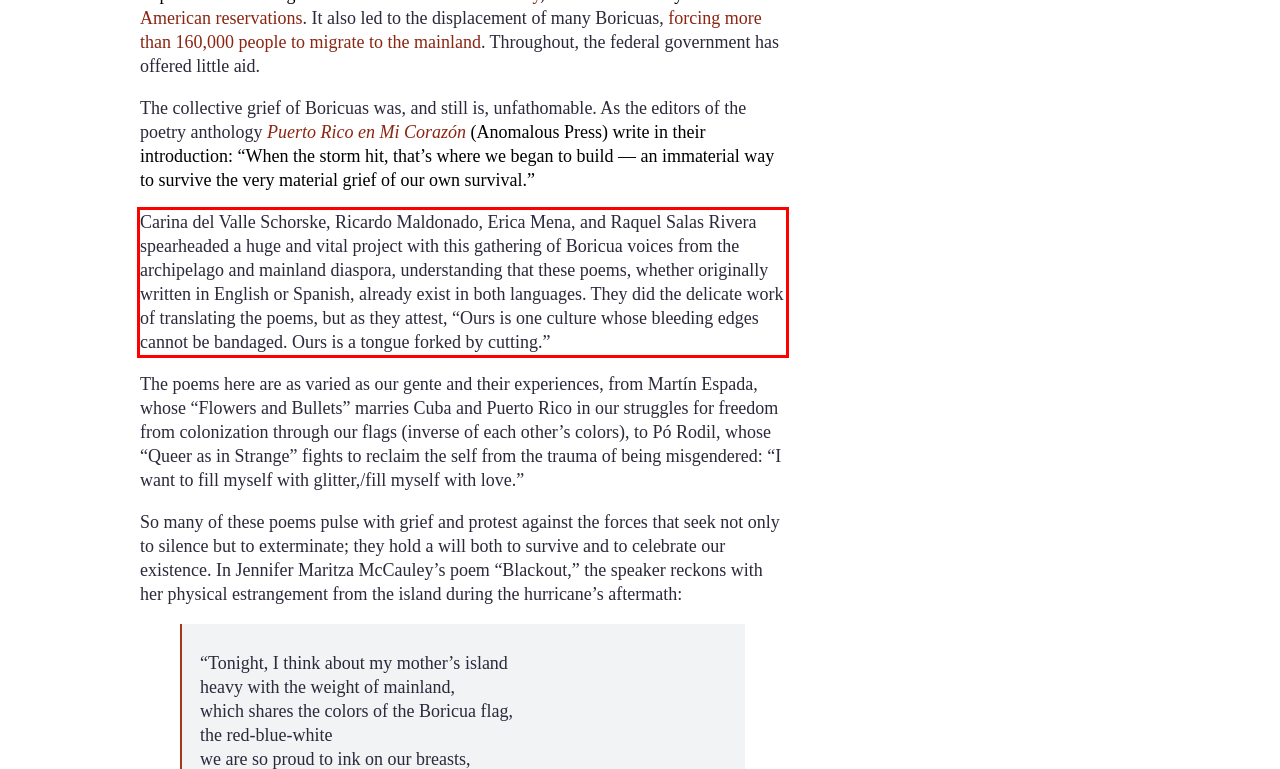From the screenshot of the webpage, locate the red bounding box and extract the text contained within that area.

Carina del Valle Schorske, Ricardo Maldonado, Erica Mena, and Raquel Salas Rivera spearheaded a huge and vital project with this gathering of Boricua voices from the archipelago and mainland diaspora, understanding that these poems, whether originally written in English or Spanish, already exist in both languages. They did the delicate work of translating the poems, but as they attest, “Ours is one culture whose bleeding edges cannot be bandaged. Ours is a tongue forked by cutting.”